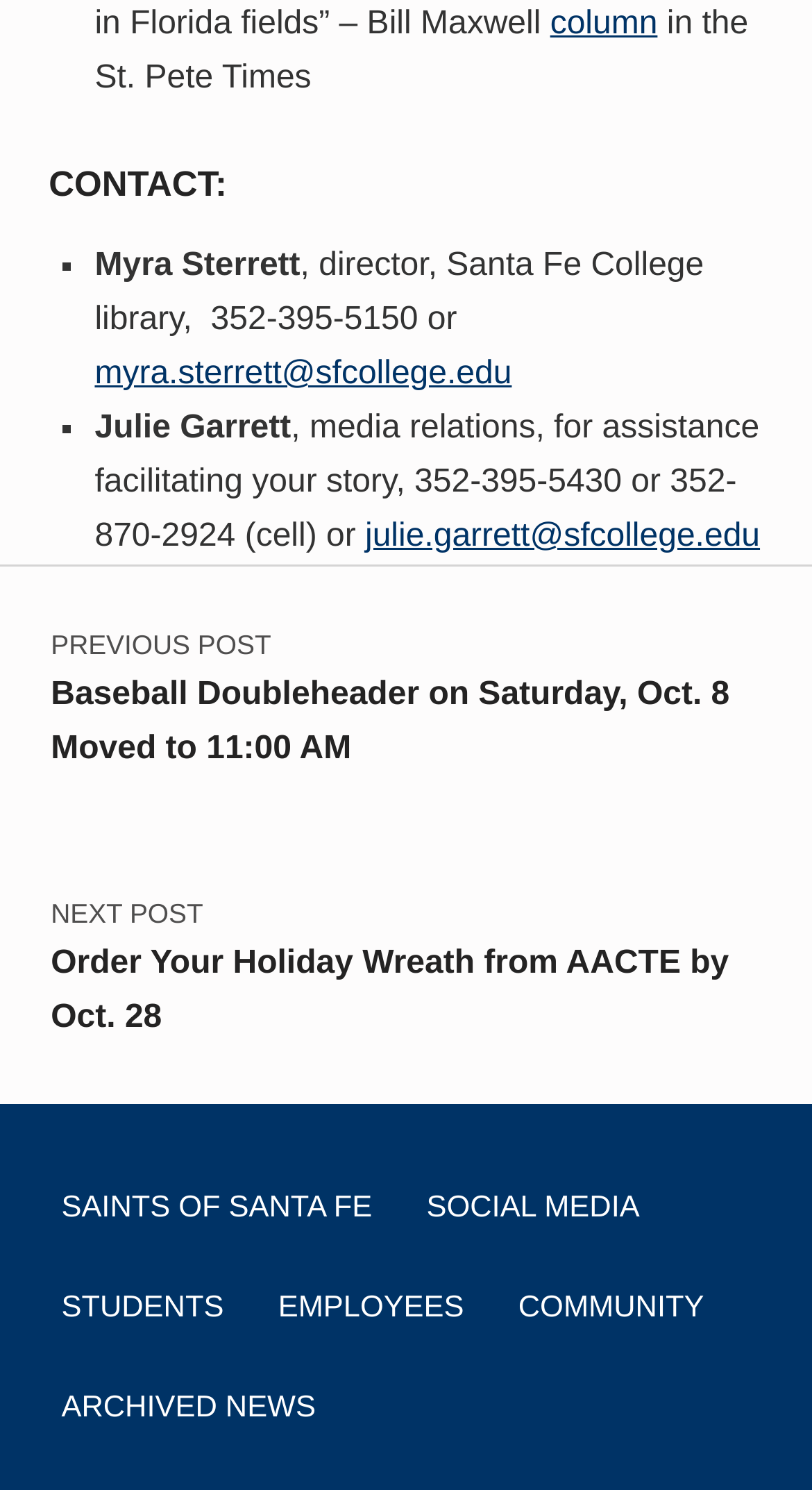What is the link to skip back to main navigation?
Refer to the image and provide a one-word or short phrase answer.

Skip back to main navigation